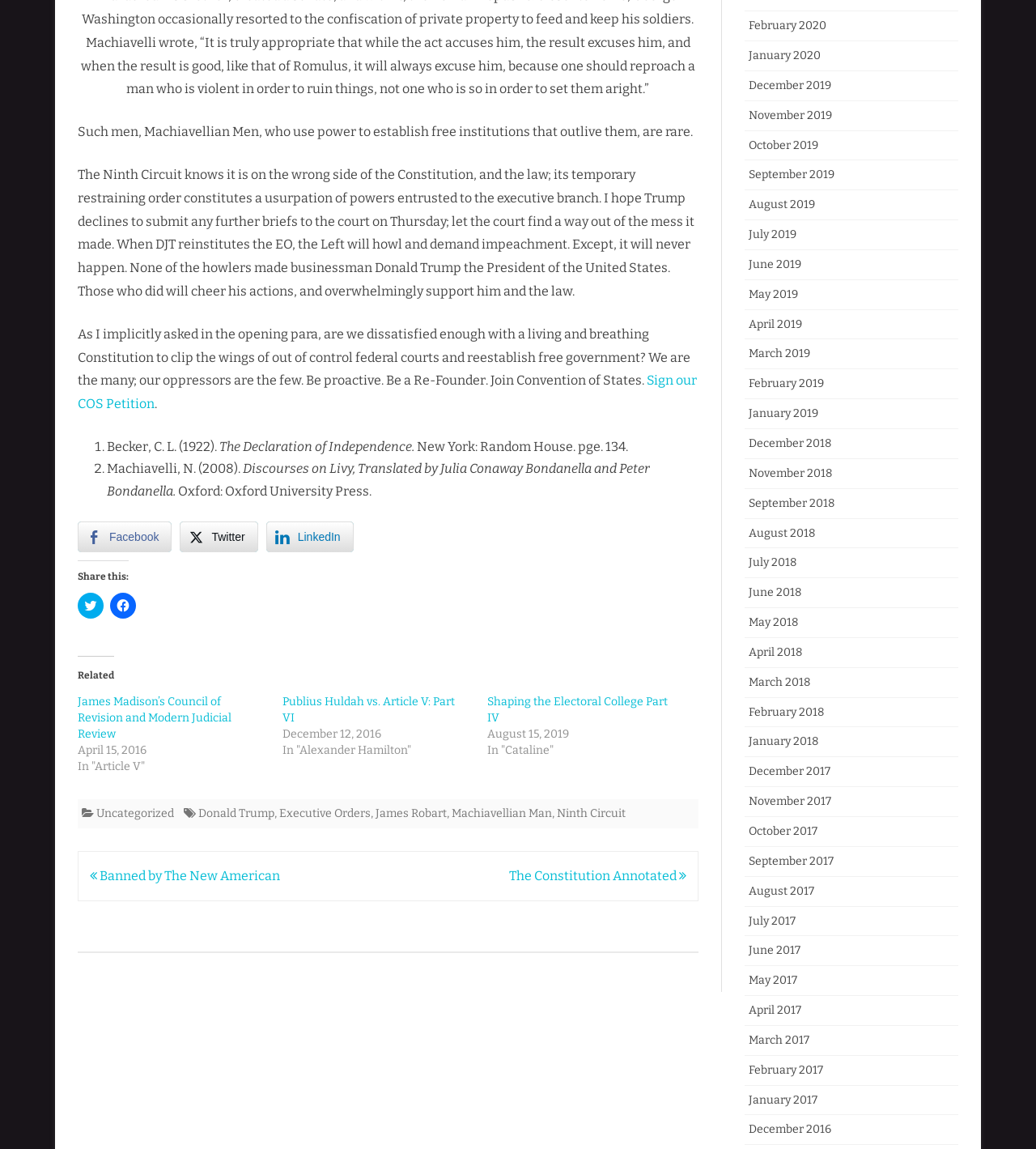Could you provide the bounding box coordinates for the portion of the screen to click to complete this instruction: "Read related article 'James Madison’s Council of Revision and Modern Judicial Review'"?

[0.075, 0.604, 0.223, 0.645]